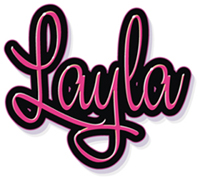Please analyze the image and provide a thorough answer to the question:
What is the style of the script font?

The caption describes the script font as 'vibrant and contemporary', suggesting that the style of the font is modern and trendy.